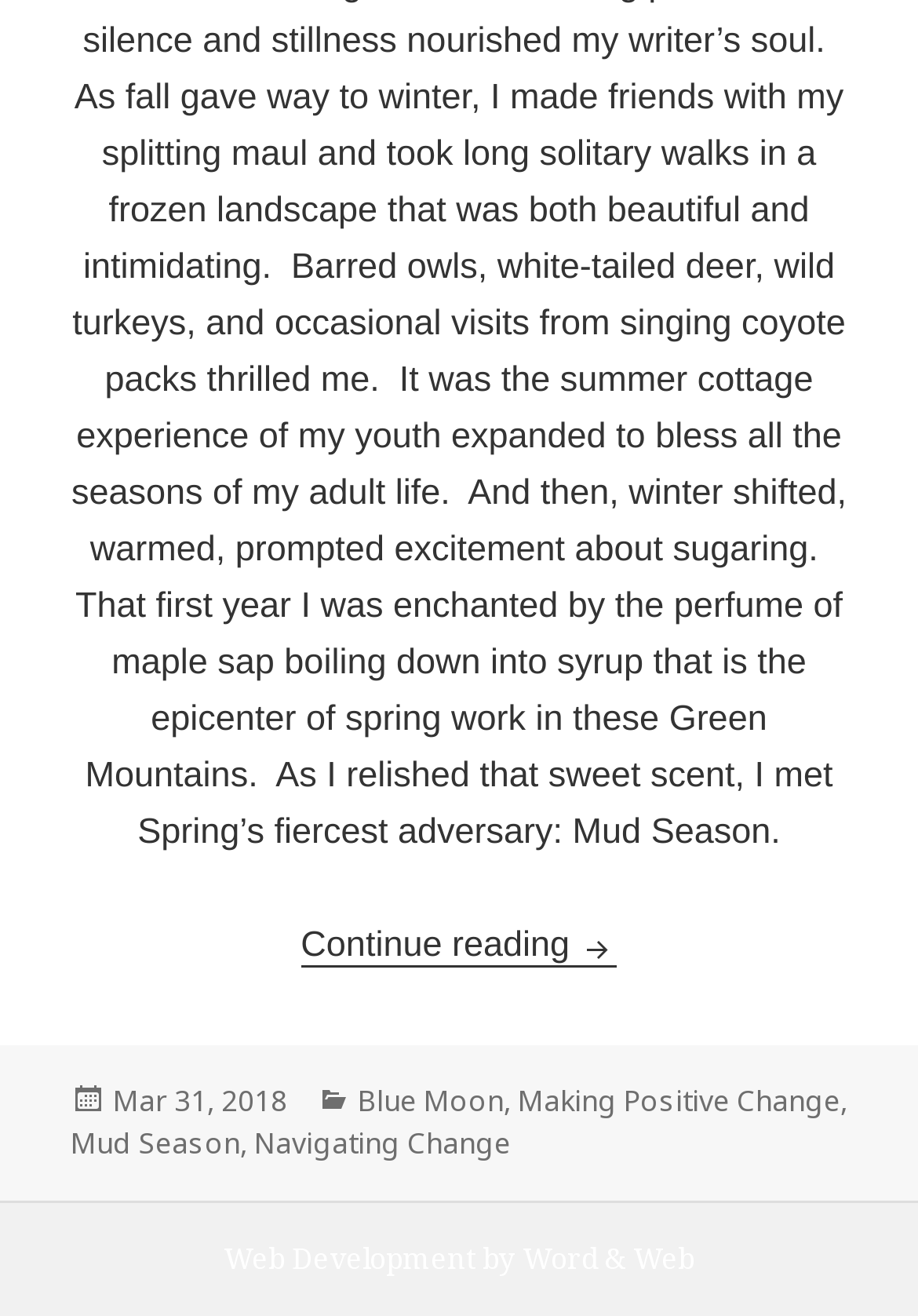Determine the bounding box coordinates of the UI element that matches the following description: "Making Positive Change". The coordinates should be four float numbers between 0 and 1 in the format [left, top, right, bottom].

[0.564, 0.821, 0.915, 0.853]